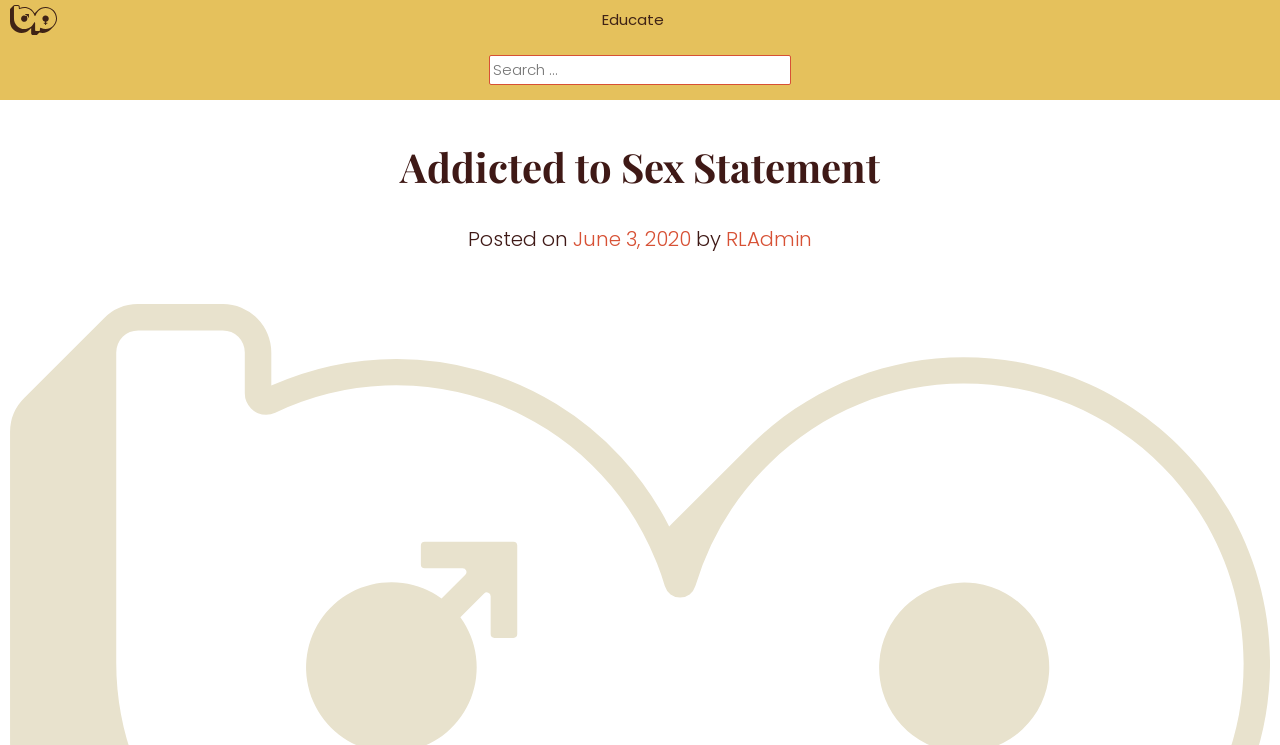How many links are present in the header?
Refer to the image and provide a detailed answer to the question.

The header contains two links, one with the text 'Educate' and another with the text 'Addicted to Sex Statement'.